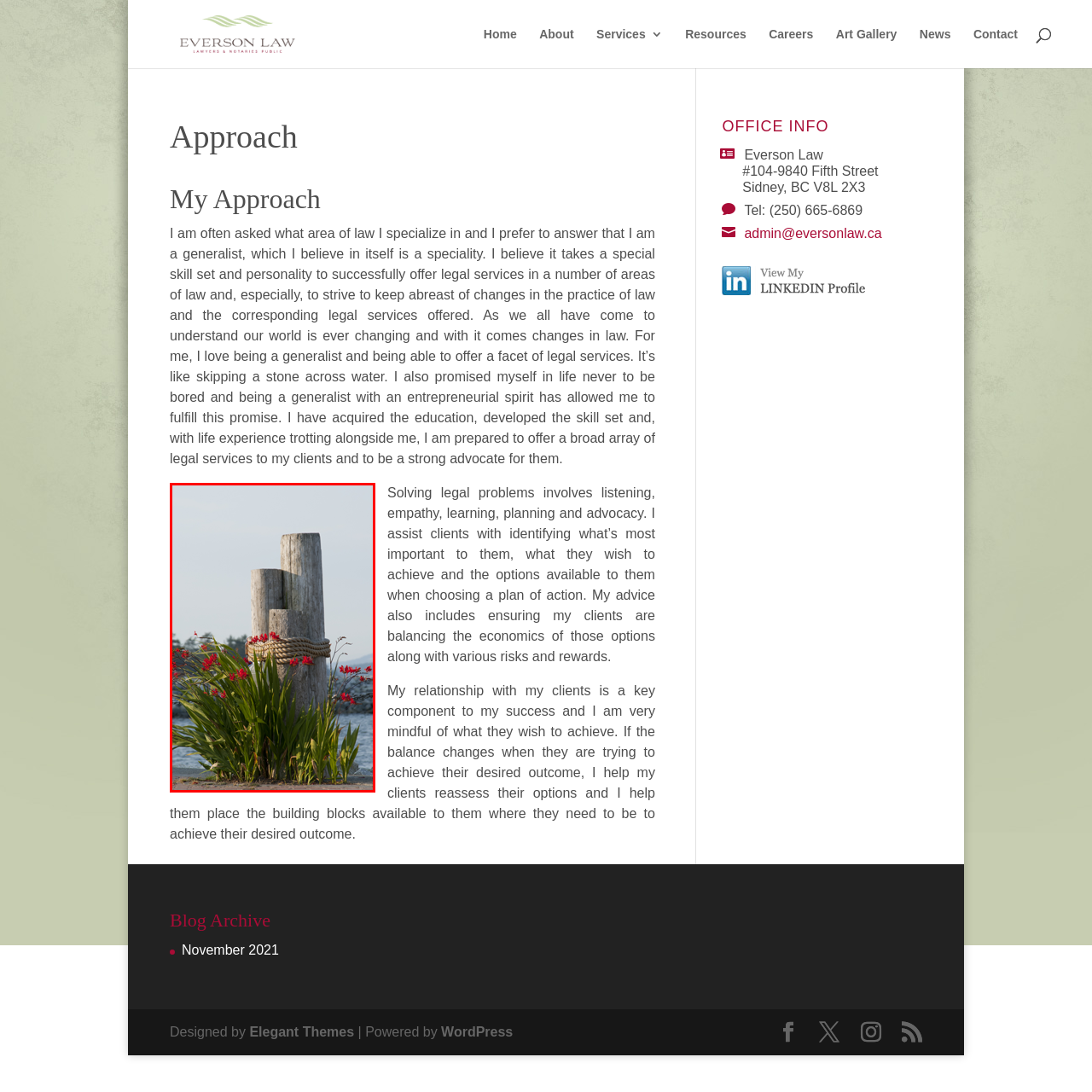Analyze the content inside the red-marked area, What material are the posts made of? Answer using only one word or a concise phrase.

Wood